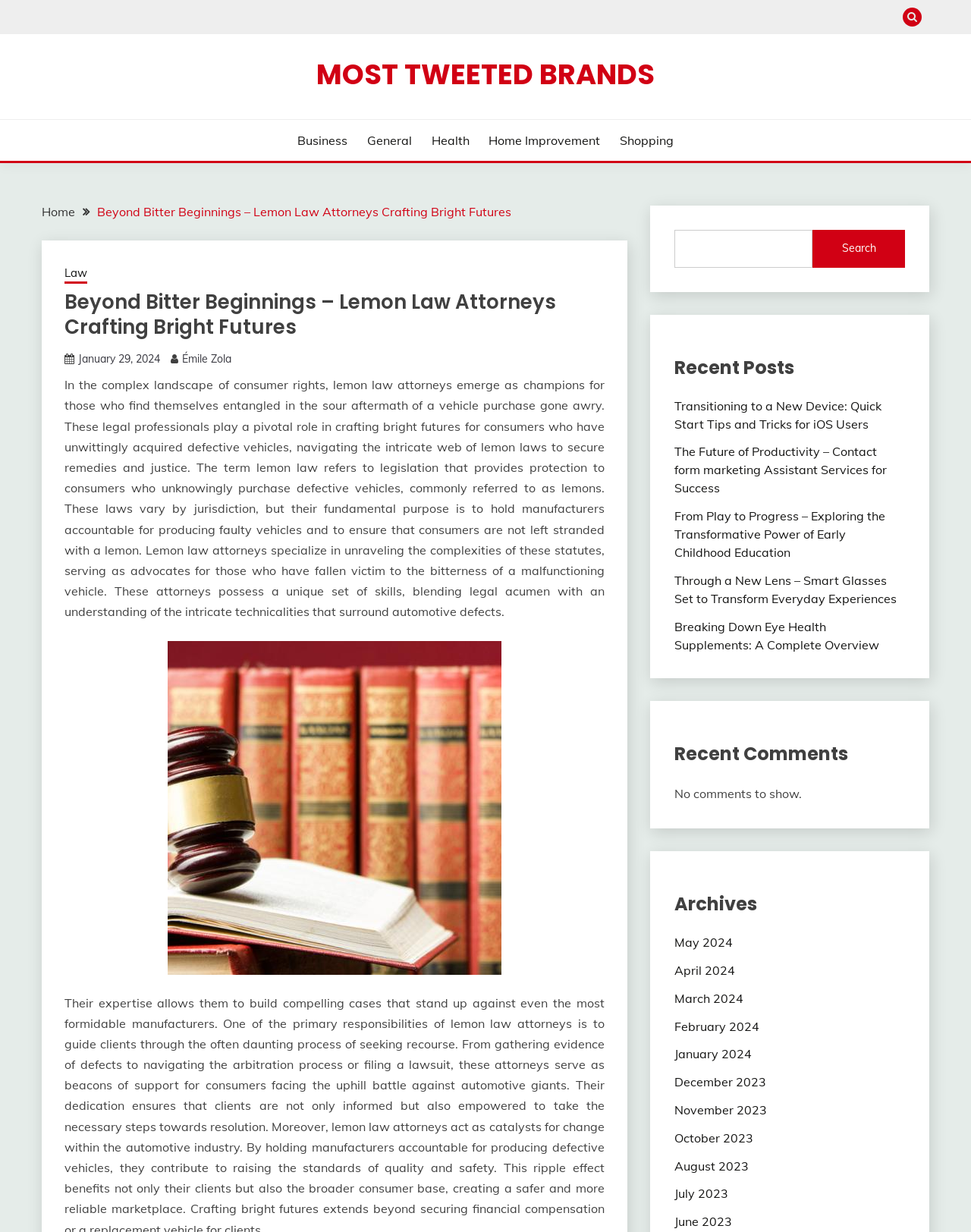What is the date of the latest post?
Refer to the image and give a detailed answer to the question.

The date of the latest post can be found in the link 'January 29, 2024' under the breadcrumbs navigation, which suggests that the latest post was published on this date.